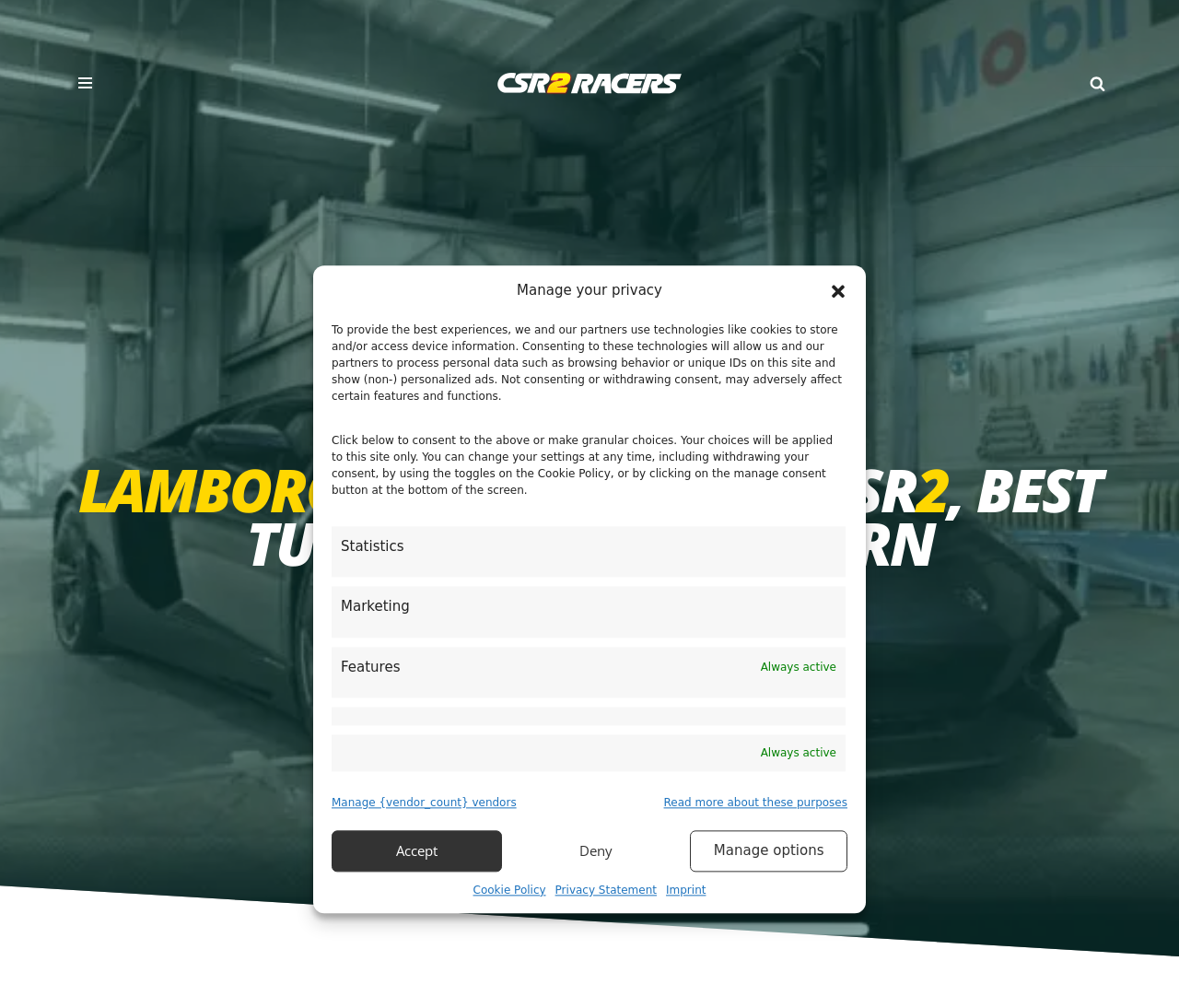Summarize the webpage in an elaborate manner.

The webpage is about the Lamborghini Aventador, specifically its tune and shift pattern in the game CSR2. At the top of the page, there is a navigation menu button on the left and a search button on the right. Below the navigation menu button, there is a heading that displays the title of the page.

On the top-right corner of the page, there is a dialog box for managing privacy settings. This dialog box contains a lot of text explaining how the website uses technologies like cookies to store and access device information. It also provides options for consenting to these technologies, making granular choices, and managing vendors. There are buttons to accept or deny the terms, as well as links to read more about the purposes and to manage options.

Below the dialog box, there is a main content area that displays information about the Lamborghini Aventador's tune and shift pattern. There is a timestamp on the right side of this area, indicating that the content was updated on February 15, 2024.